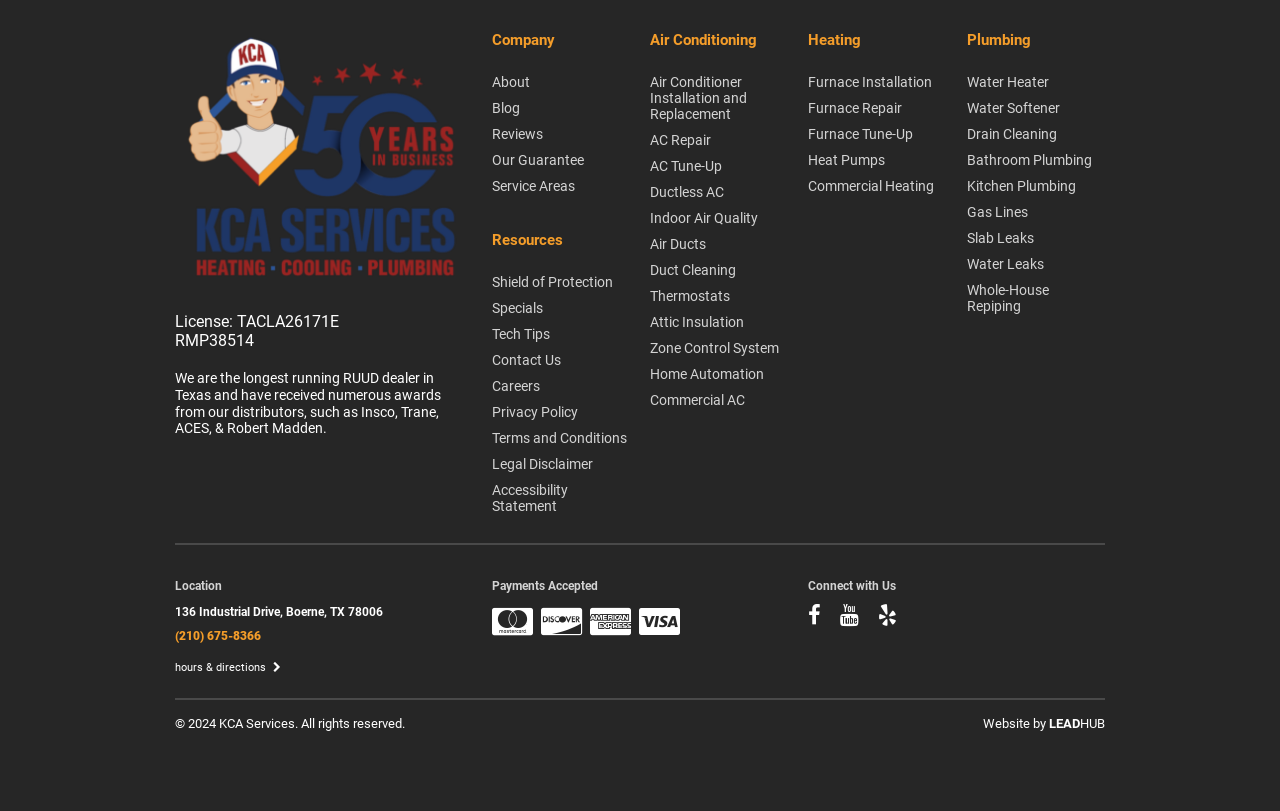Answer the following query concisely with a single word or phrase:
What social media platforms does the company have?

Facebook, Twitter, Instagram